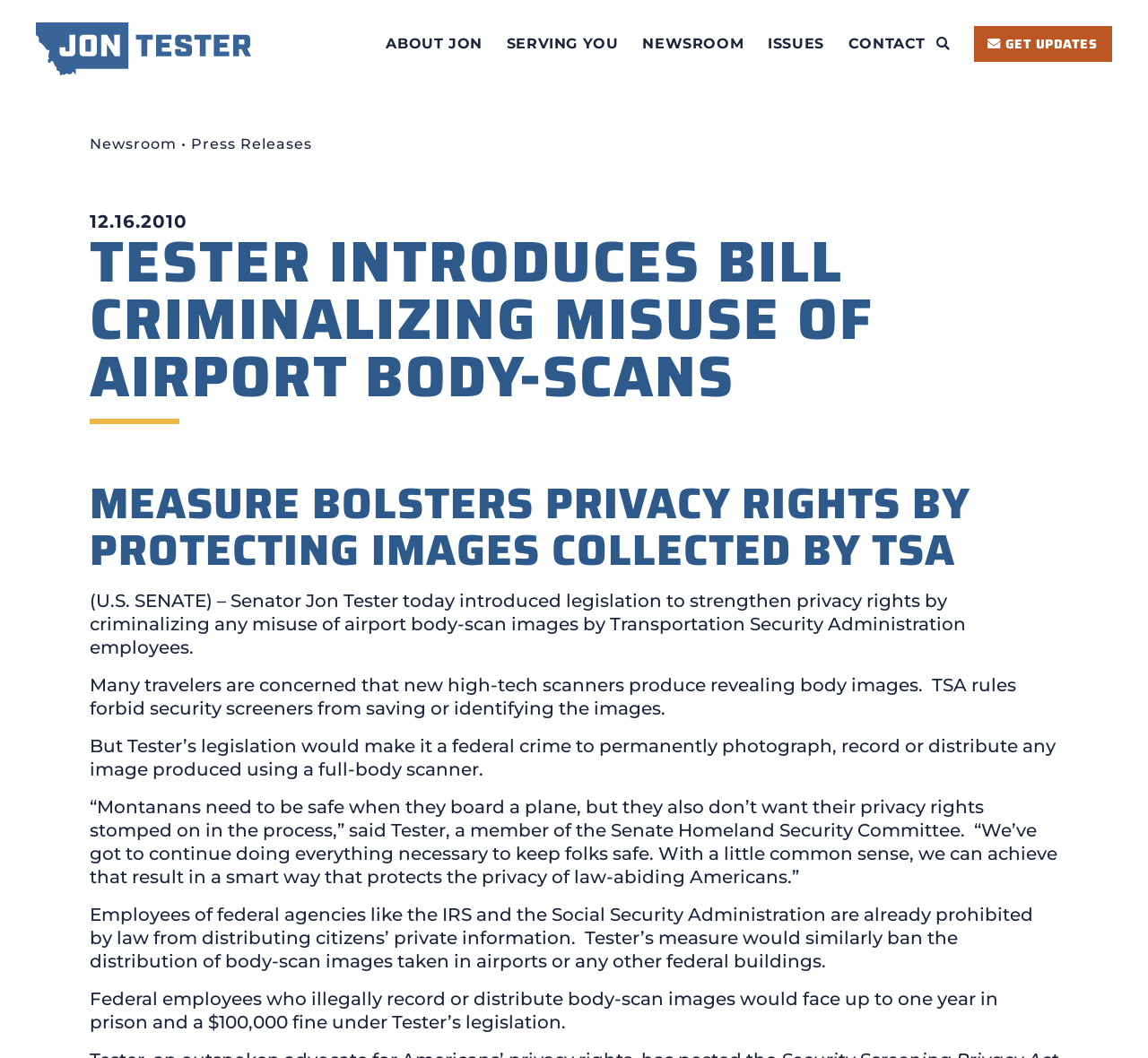Please determine the bounding box coordinates of the element to click in order to execute the following instruction: "Contact us". The coordinates should be four float numbers between 0 and 1, specified as [left, top, right, bottom].

None